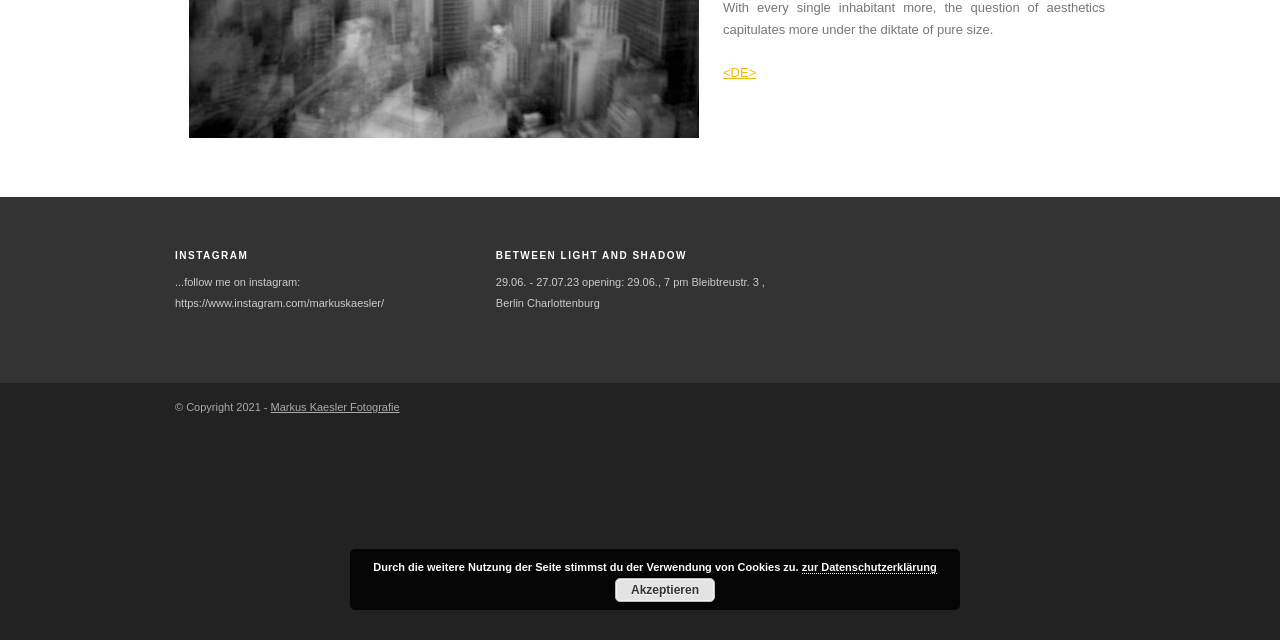Identify the bounding box for the element characterized by the following description: "Markus Kaesler Fotografie".

[0.211, 0.627, 0.312, 0.646]